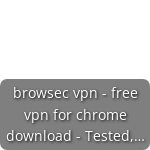Using the details from the image, please elaborate on the following question: What is the target audience for this recommendation?

The image provides a link to Browsec VPN as a tested and reliable VPN option, implying that the target audience is users who are searching for a VPN service to secure their online privacy and access geo-restricted content, likely individuals who need a straightforward solution for their digital security needs.